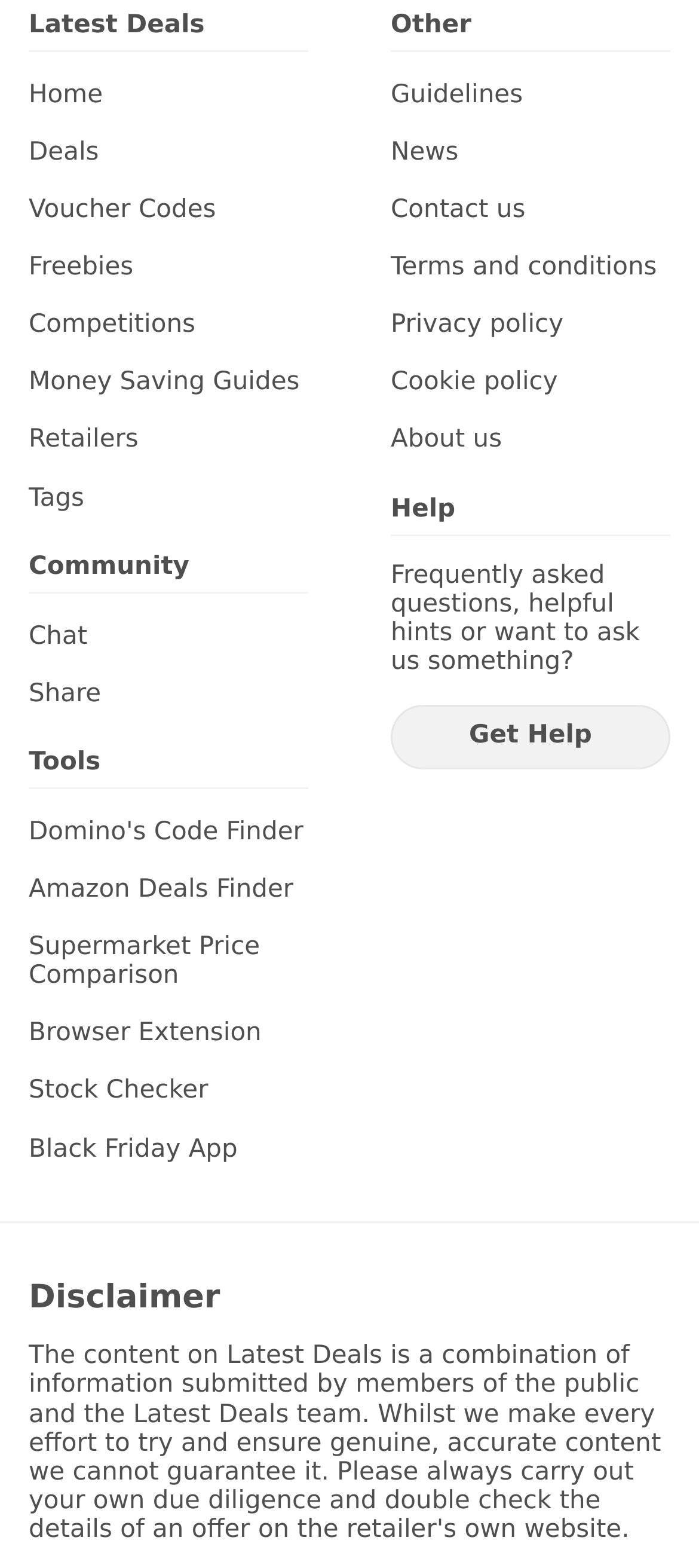What is the first link on the top left?
Based on the screenshot, respond with a single word or phrase.

Home